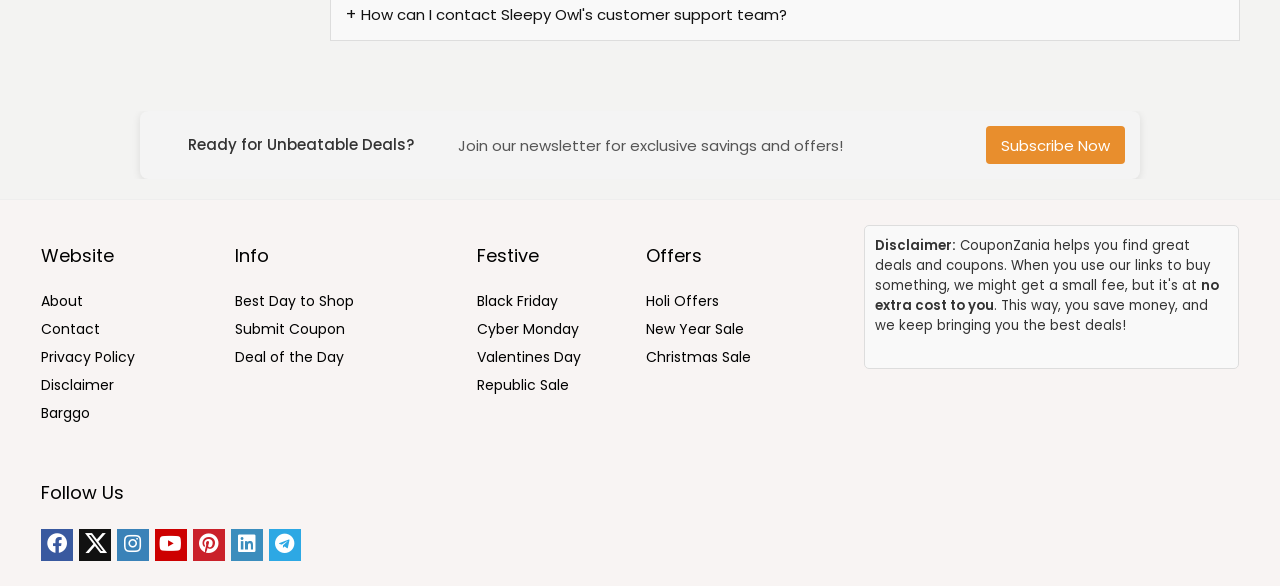What is the theme of the 'Festive' section?
Look at the image and answer the question with a single word or phrase.

Holidays and sales